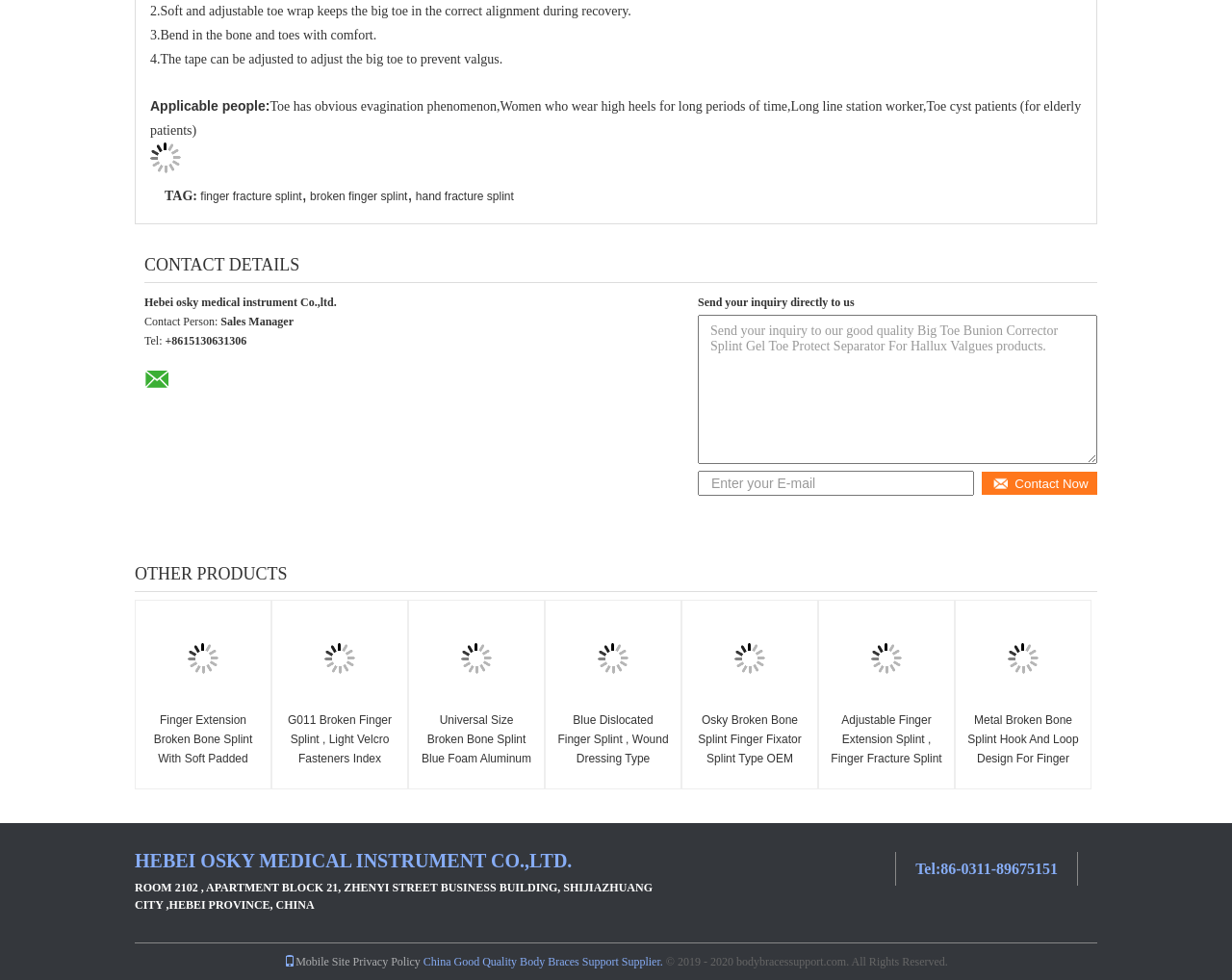Locate the bounding box coordinates of the element that should be clicked to fulfill the instruction: "View the 'Finger Extension Broken Bone Splint With Soft Padded Interior / Velcro Fastener' product".

[0.11, 0.623, 0.22, 0.721]